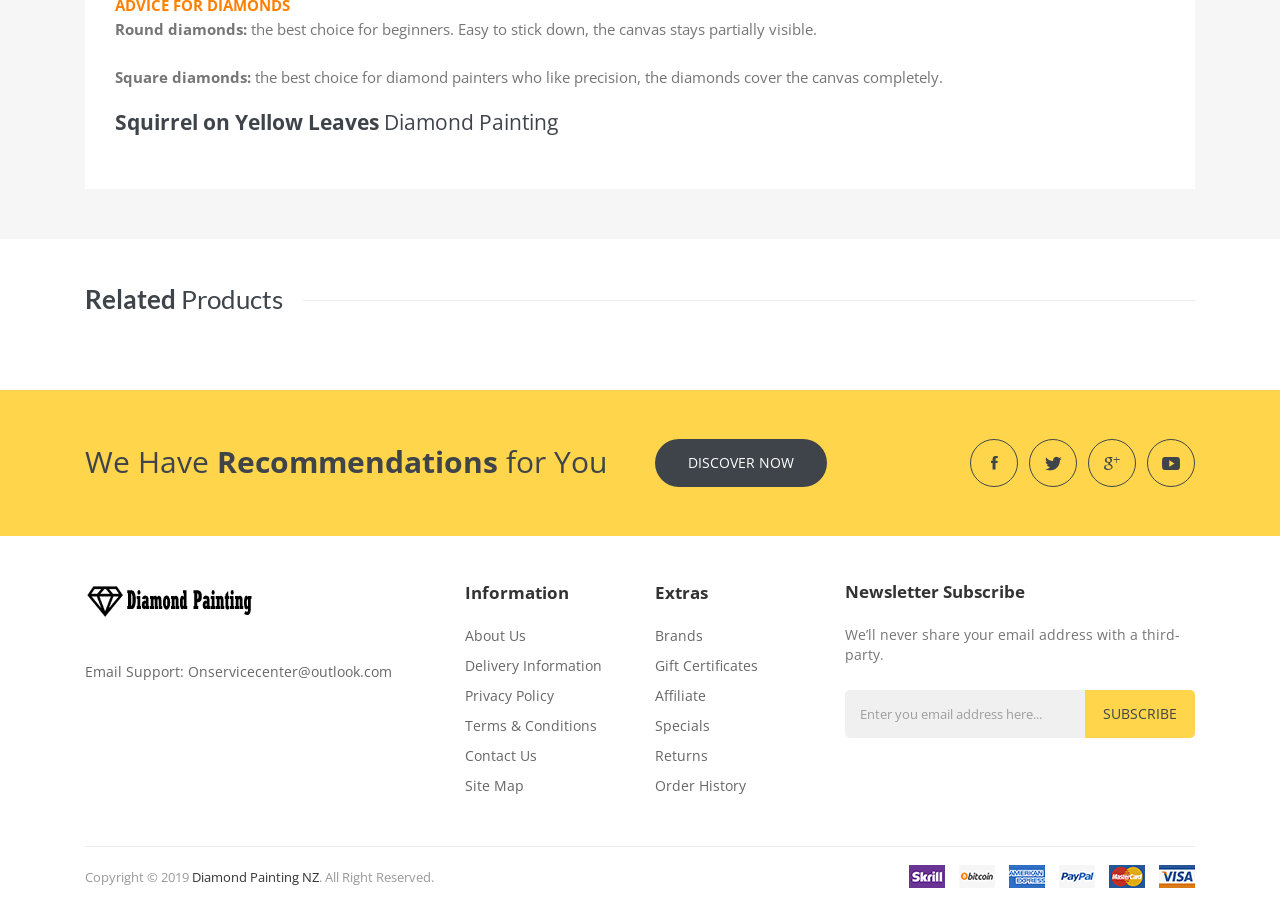Using the information in the image, could you please answer the following question in detail:
What is the purpose of the 'SUBSCRIBE' link?

The 'SUBSCRIBE' link is located next to the text 'We’ll never share your email address with a third-party.' and a textbox to enter an email address, suggesting that it is intended to subscribe to a newsletter.